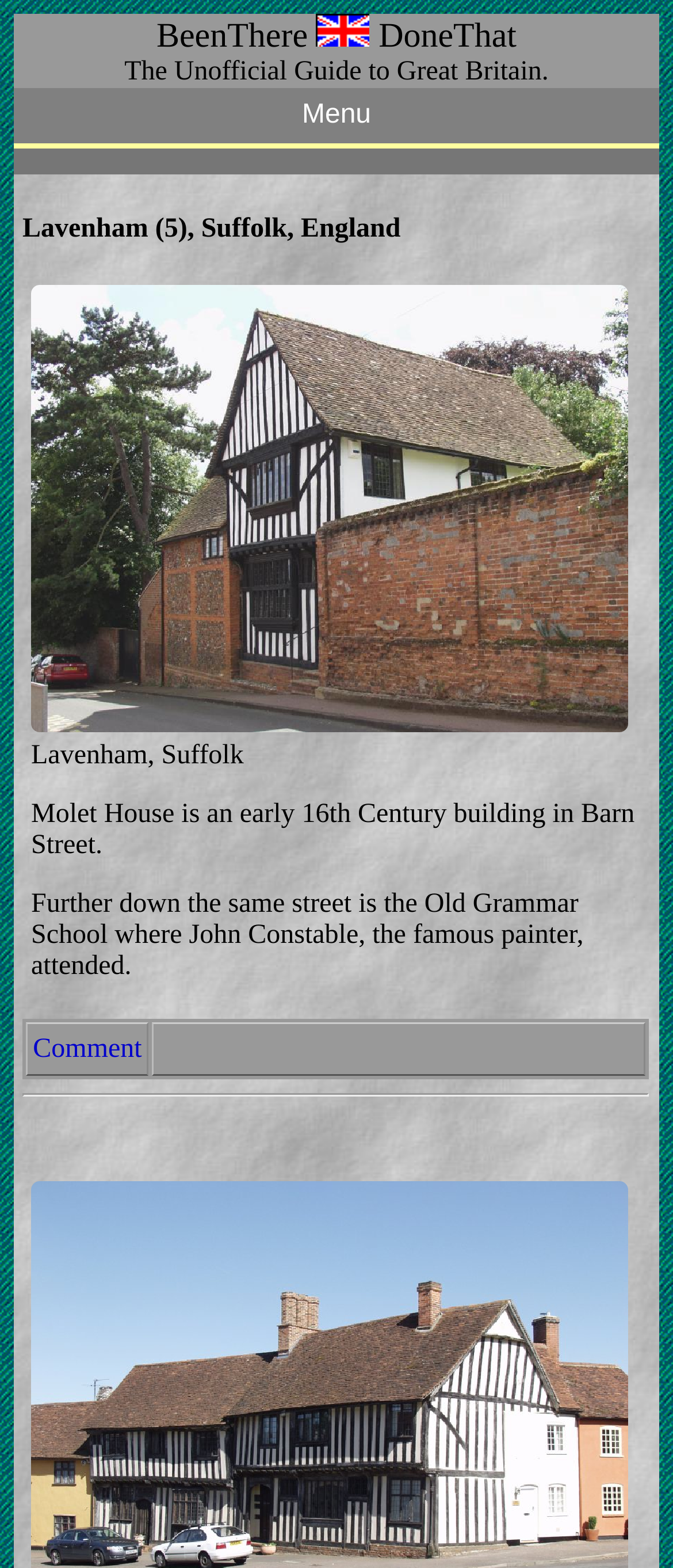Carefully observe the image and respond to the question with a detailed answer:
What is the occupation of John Constable?

The answer can be found in the StaticText element 'Further down the same street is the Old Grammar School where John Constable, the famous painter, attended.' which mentions that John Constable is a famous painter.